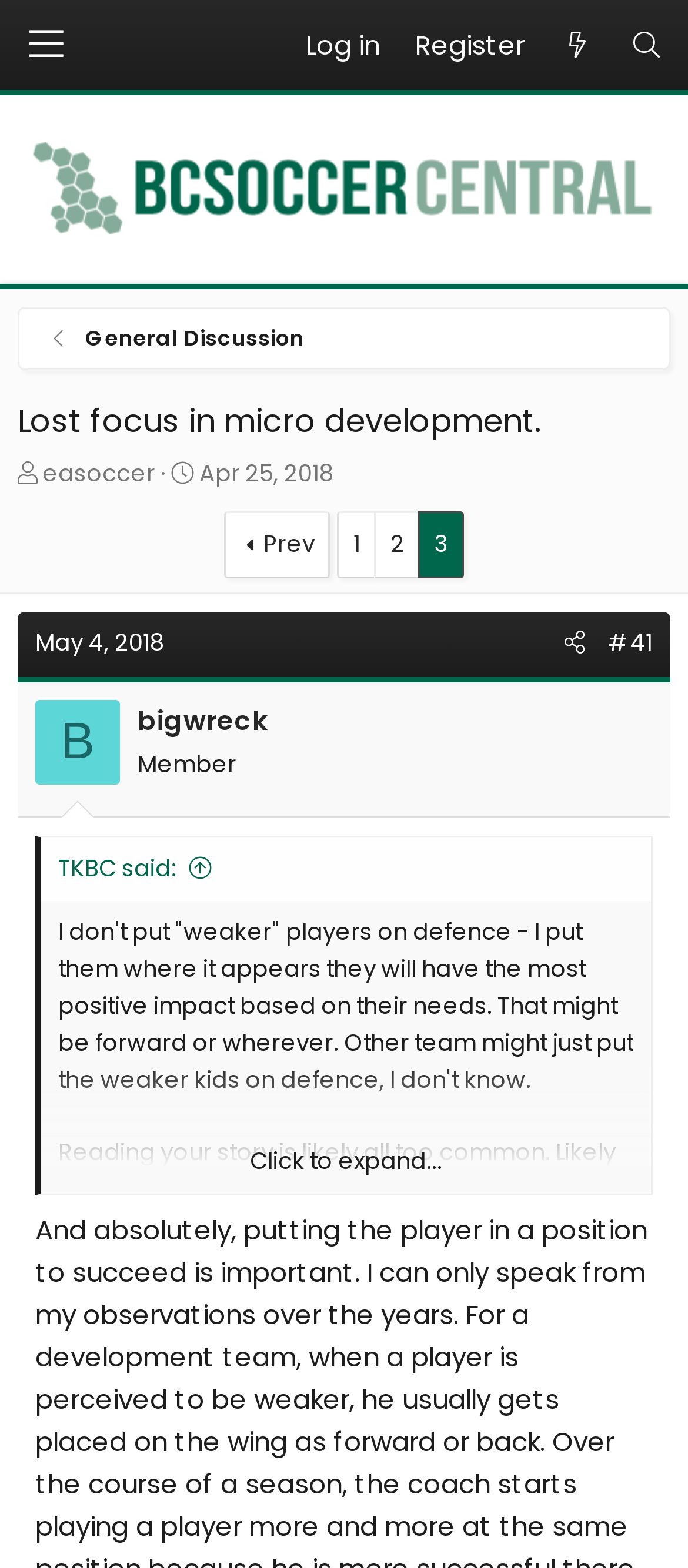What is the content of the comment?
Please craft a detailed and exhaustive response to the question.

I found the content of the comment by looking at the static text element inside the blockquote element which contains the text 'I don't put weaker players on defence...'.